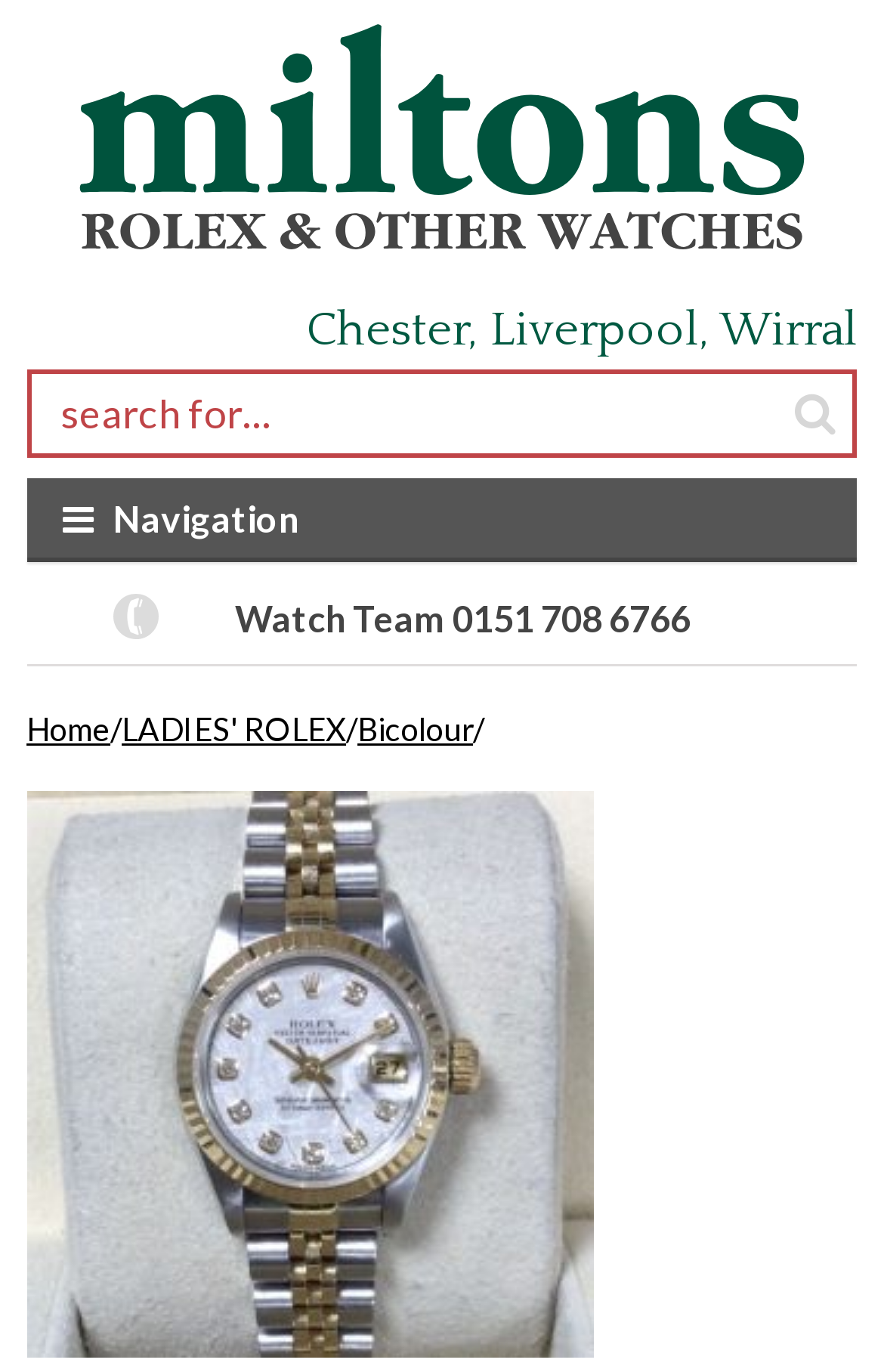What is the phone number of the Watch Team?
Refer to the image and provide a detailed answer to the question.

The phone number of the Watch Team can be found at the top right corner of the webpage, which is '0151 708 6766'.